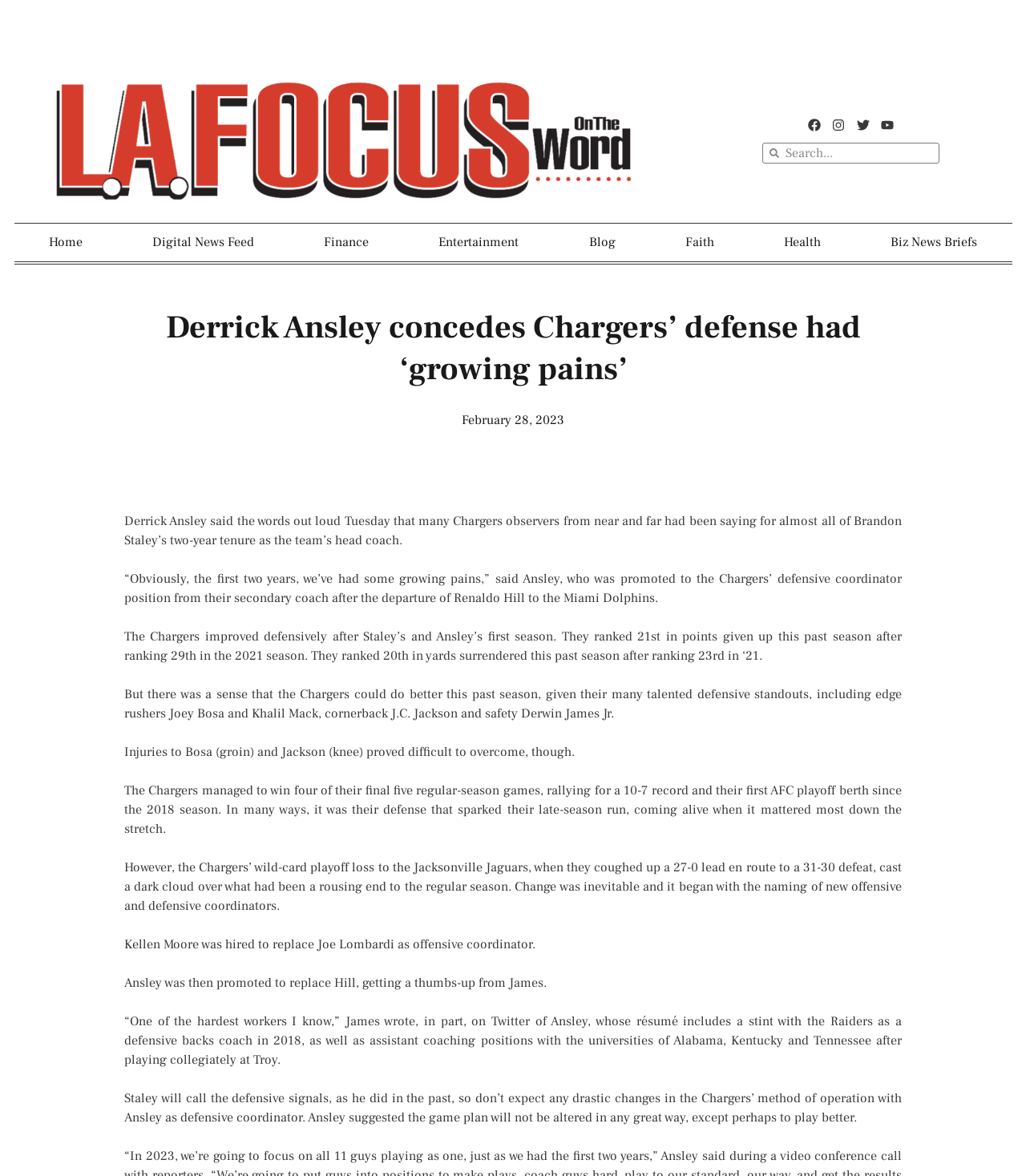Identify the bounding box coordinates of the HTML element based on this description: "Instagram".

[0.809, 0.099, 0.826, 0.114]